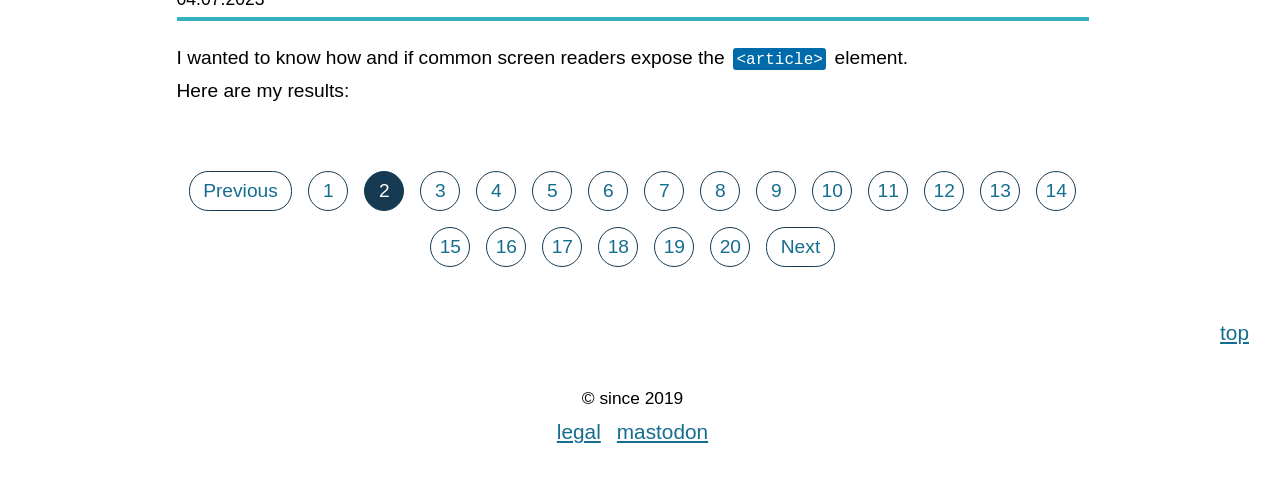Specify the bounding box coordinates of the element's area that should be clicked to execute the given instruction: "Click the 'About Us' link". The coordinates should be four float numbers between 0 and 1, i.e., [left, top, right, bottom].

None